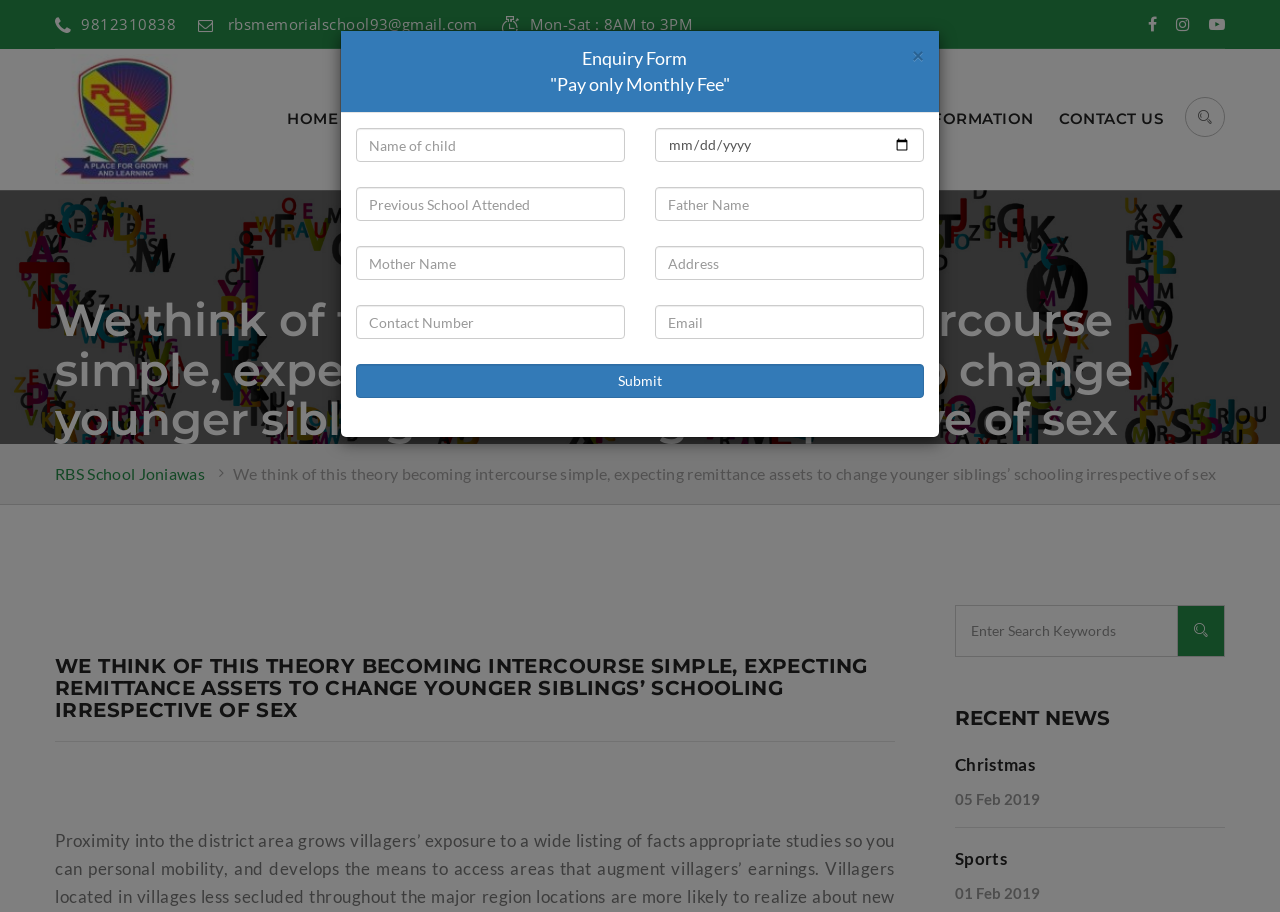Please indicate the bounding box coordinates for the clickable area to complete the following task: "Click the ABOUT US button". The coordinates should be specified as four float numbers between 0 and 1, i.e., [left, top, right, bottom].

[0.284, 0.083, 0.35, 0.177]